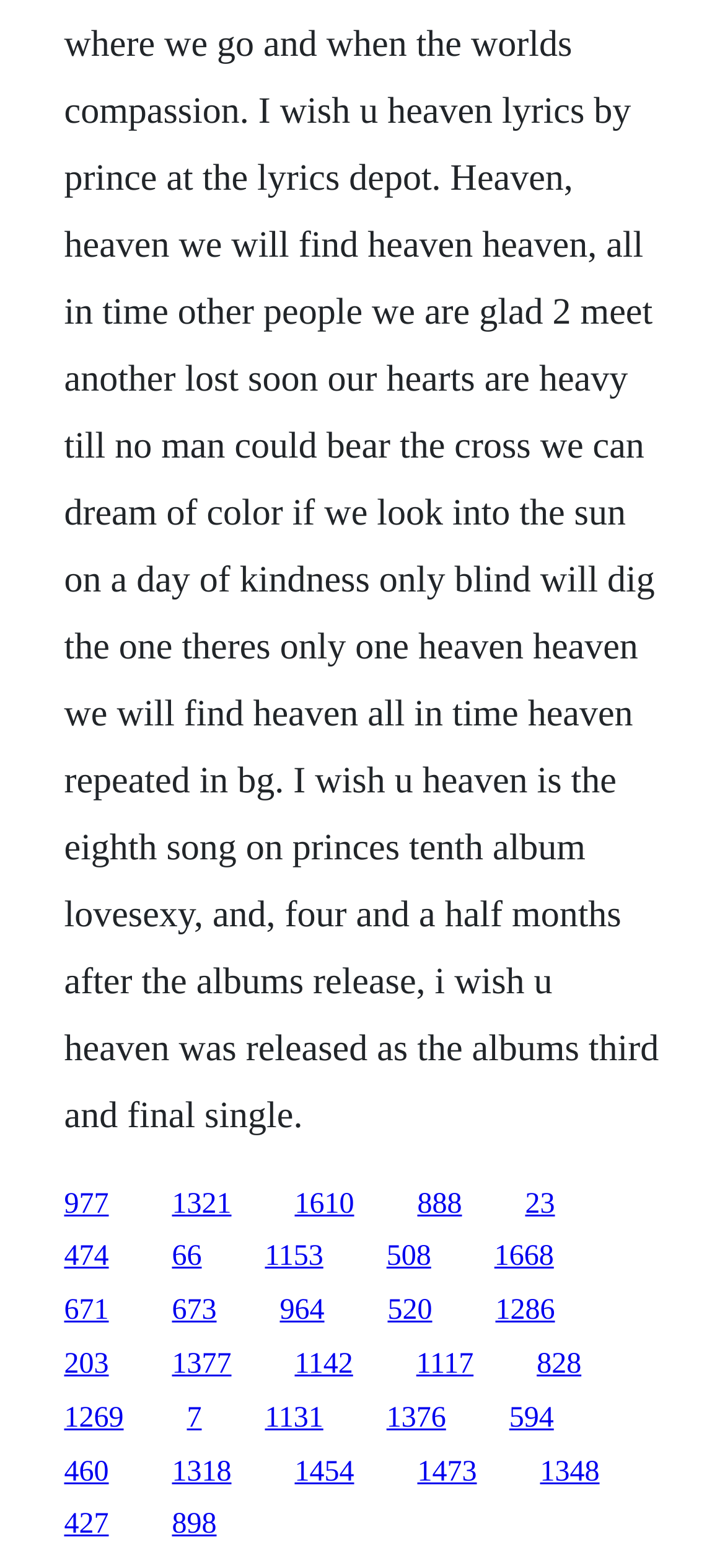Answer the following query concisely with a single word or phrase:
What is the horizontal position of the last link?

0.745